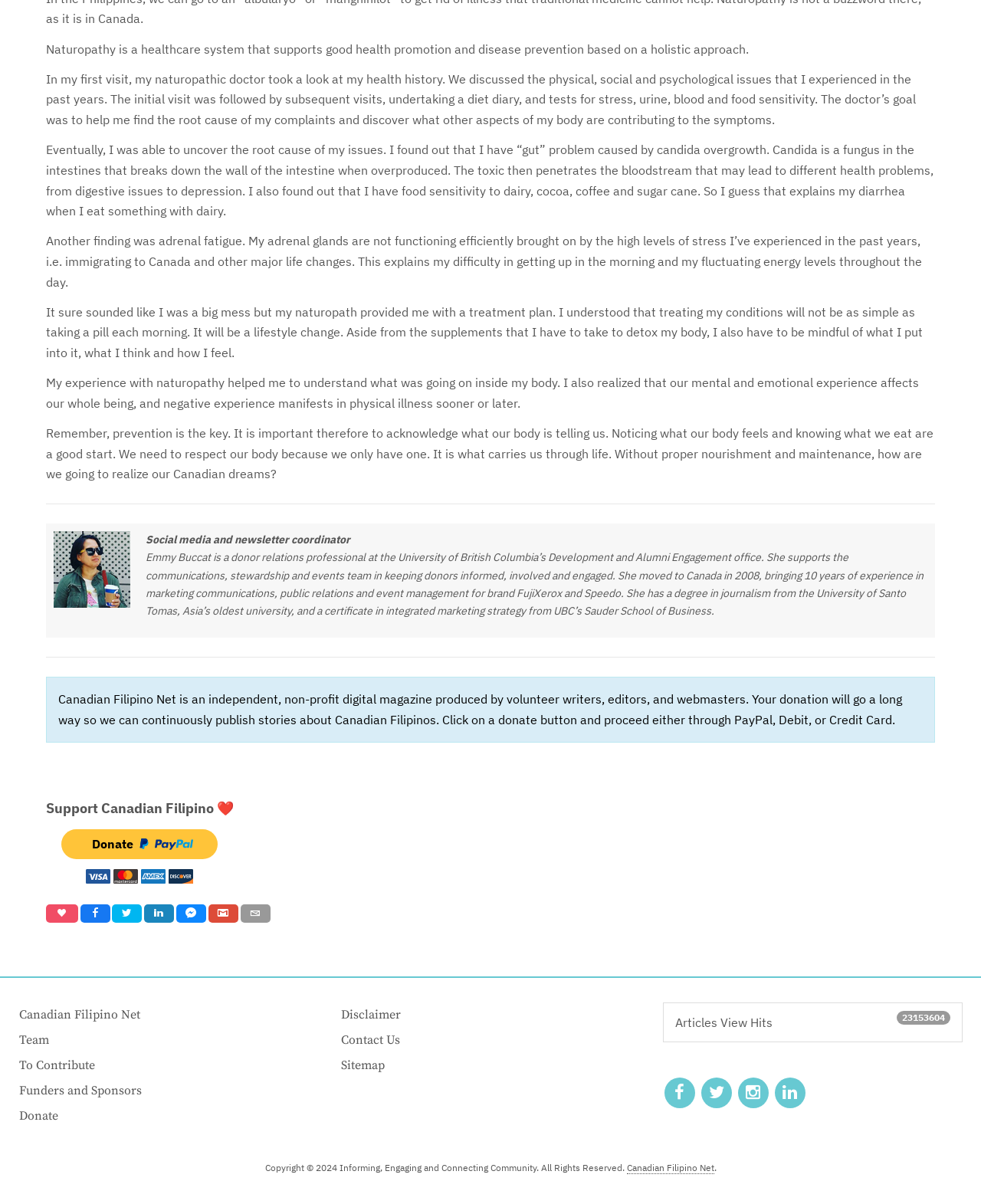Could you highlight the region that needs to be clicked to execute the instruction: "Click on the Donate button"?

[0.094, 0.695, 0.136, 0.707]